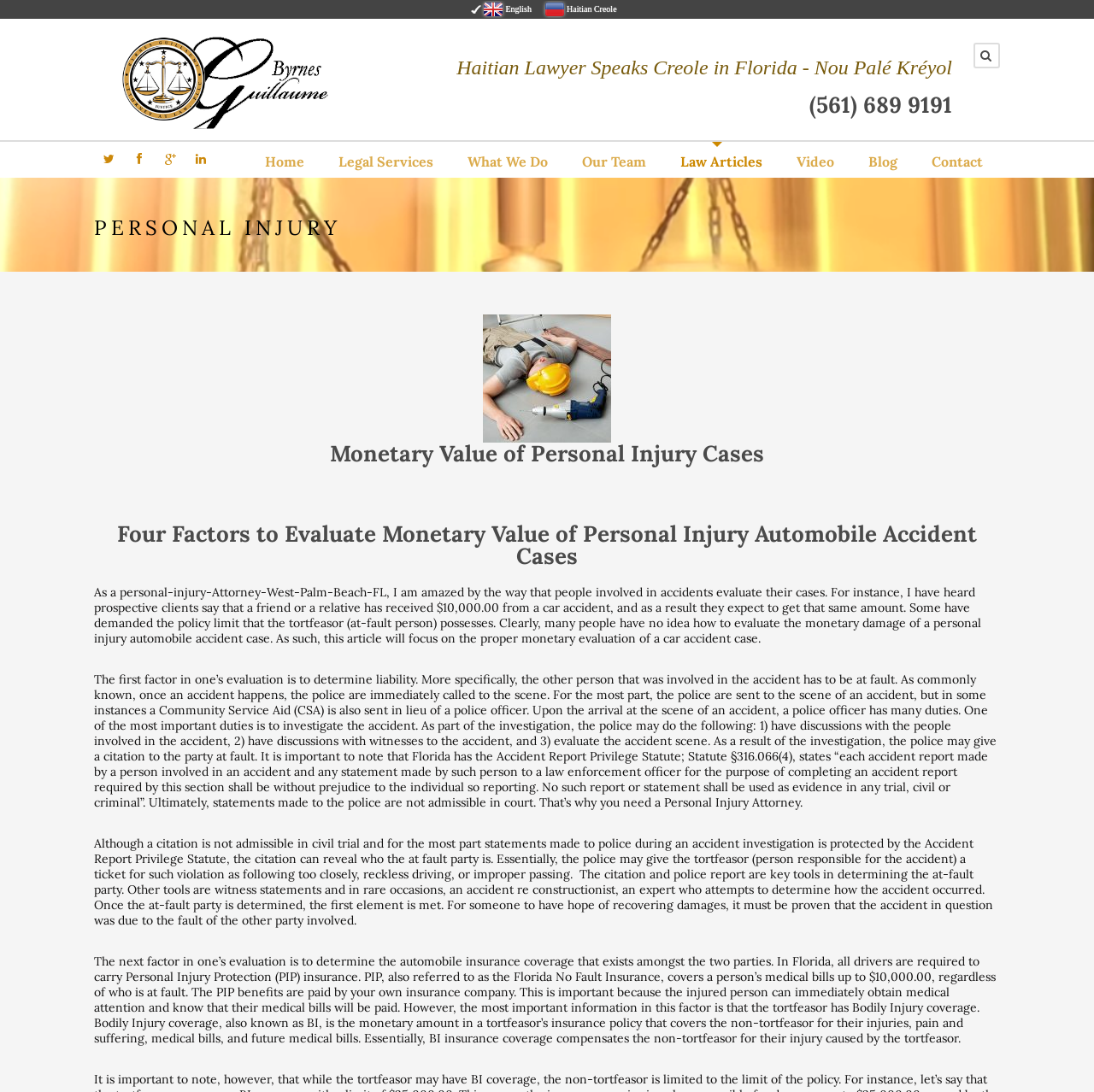Ascertain the bounding box coordinates for the UI element detailed here: "Our Team »". The coordinates should be provided as [left, top, right, bottom] with each value being a float between 0 and 1.

[0.532, 0.141, 0.591, 0.154]